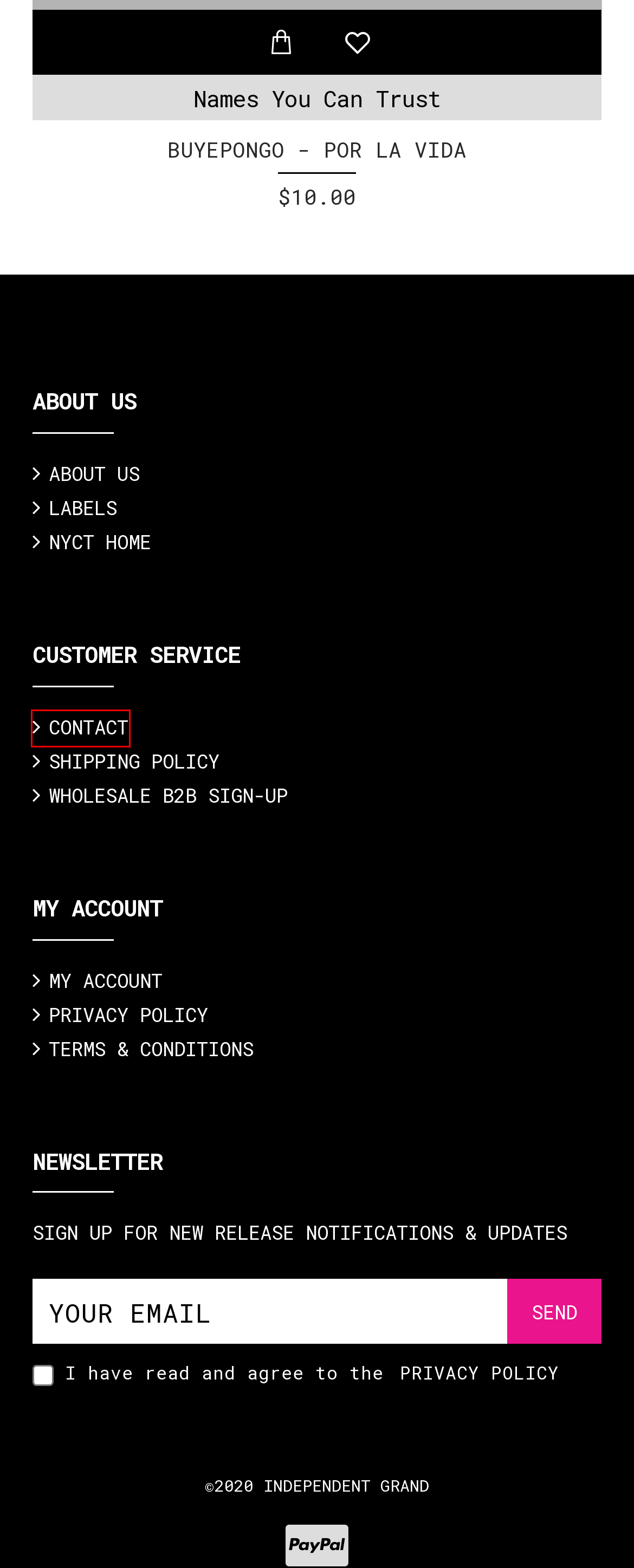Check out the screenshot of a webpage with a red rectangle bounding box. Select the best fitting webpage description that aligns with the new webpage after clicking the element inside the bounding box. Here are the candidates:
A. SHIPPING POLICY
B. Cana! - Without U
C. ALL LABELS
D. CONTACT US
E. Account Login
F. WHOLESALE B2B
G. About Us
H. Buyepongo - Por La Vida

D